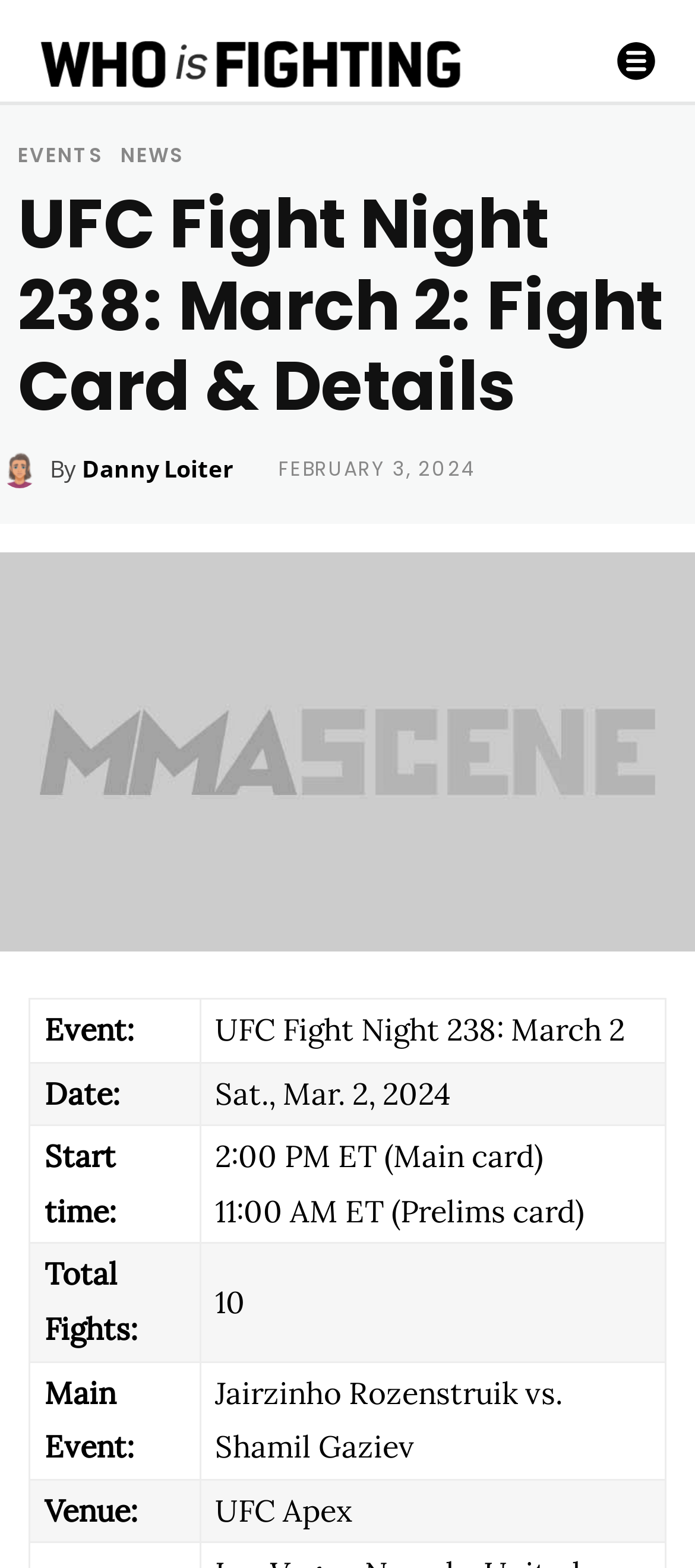How many fights are scheduled?
Look at the webpage screenshot and answer the question with a detailed explanation.

I found the total number of fights by looking at the gridcell element with the text '10' which is located in the fourth row of the grid, under the 'Total Fights:' label.